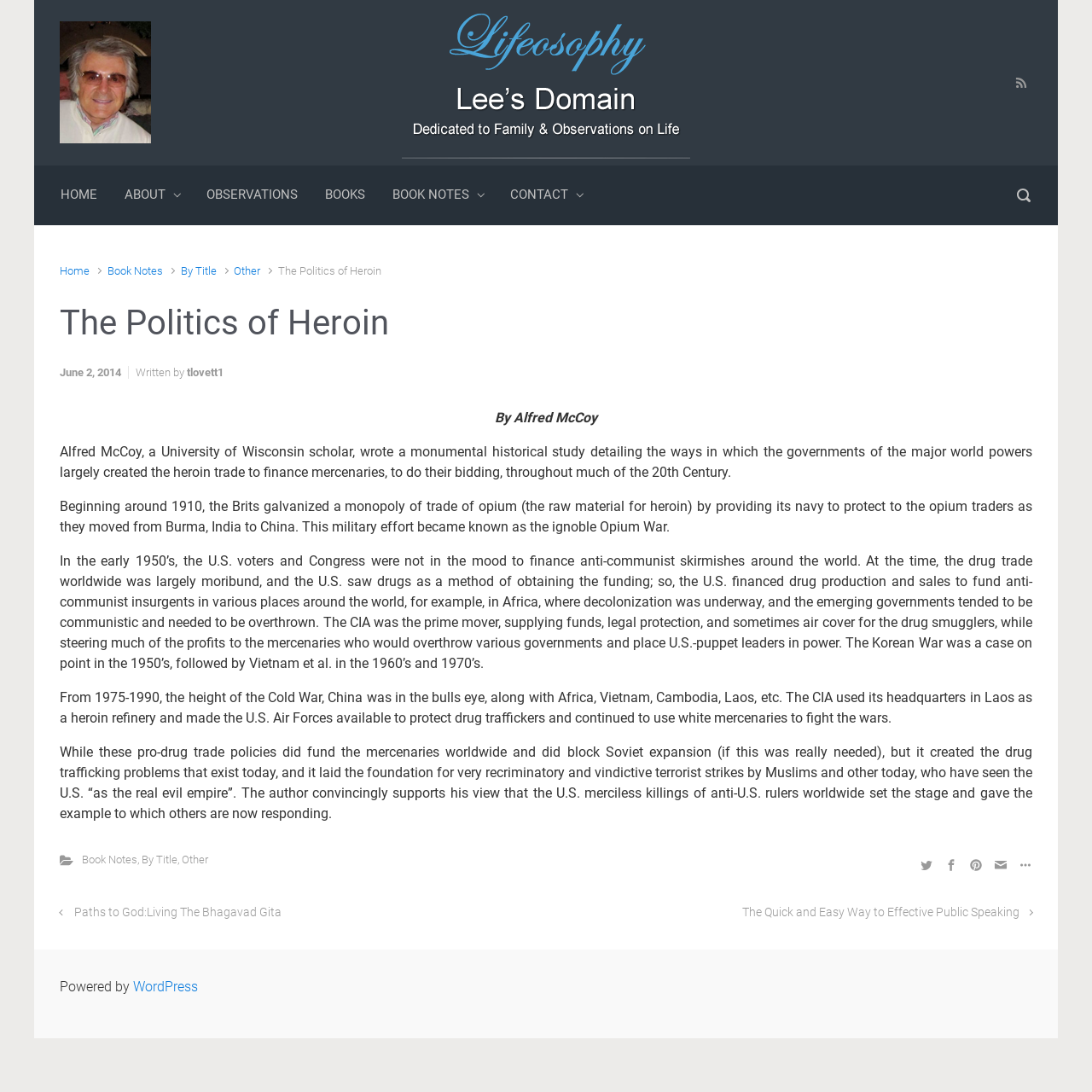Locate the bounding box coordinates of the element's region that should be clicked to carry out the following instruction: "Search for something". The coordinates need to be four float numbers between 0 and 1, i.e., [left, top, right, bottom].

[0.918, 0.159, 0.957, 0.198]